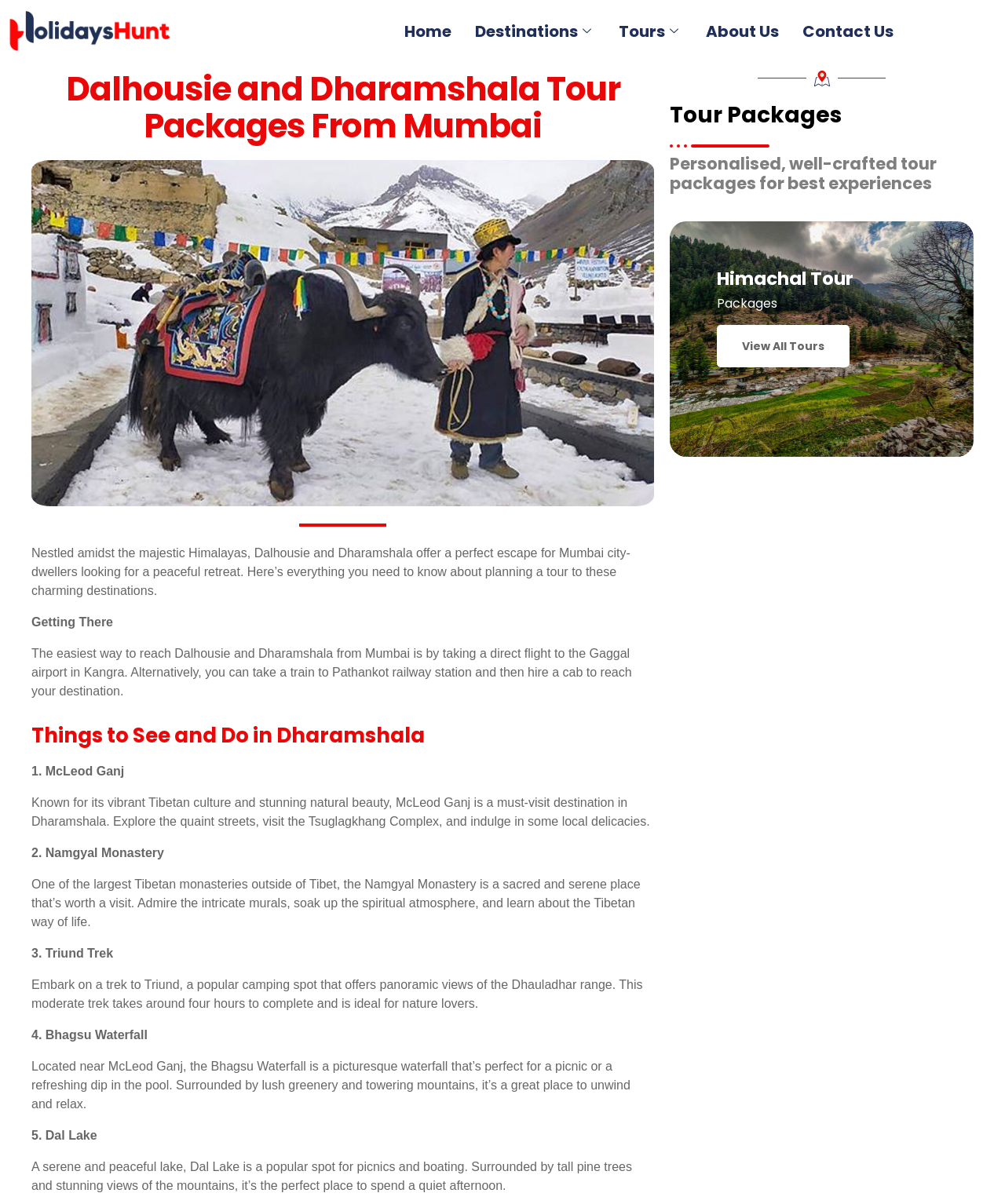Extract the bounding box of the UI element described as: "value="Search"".

None